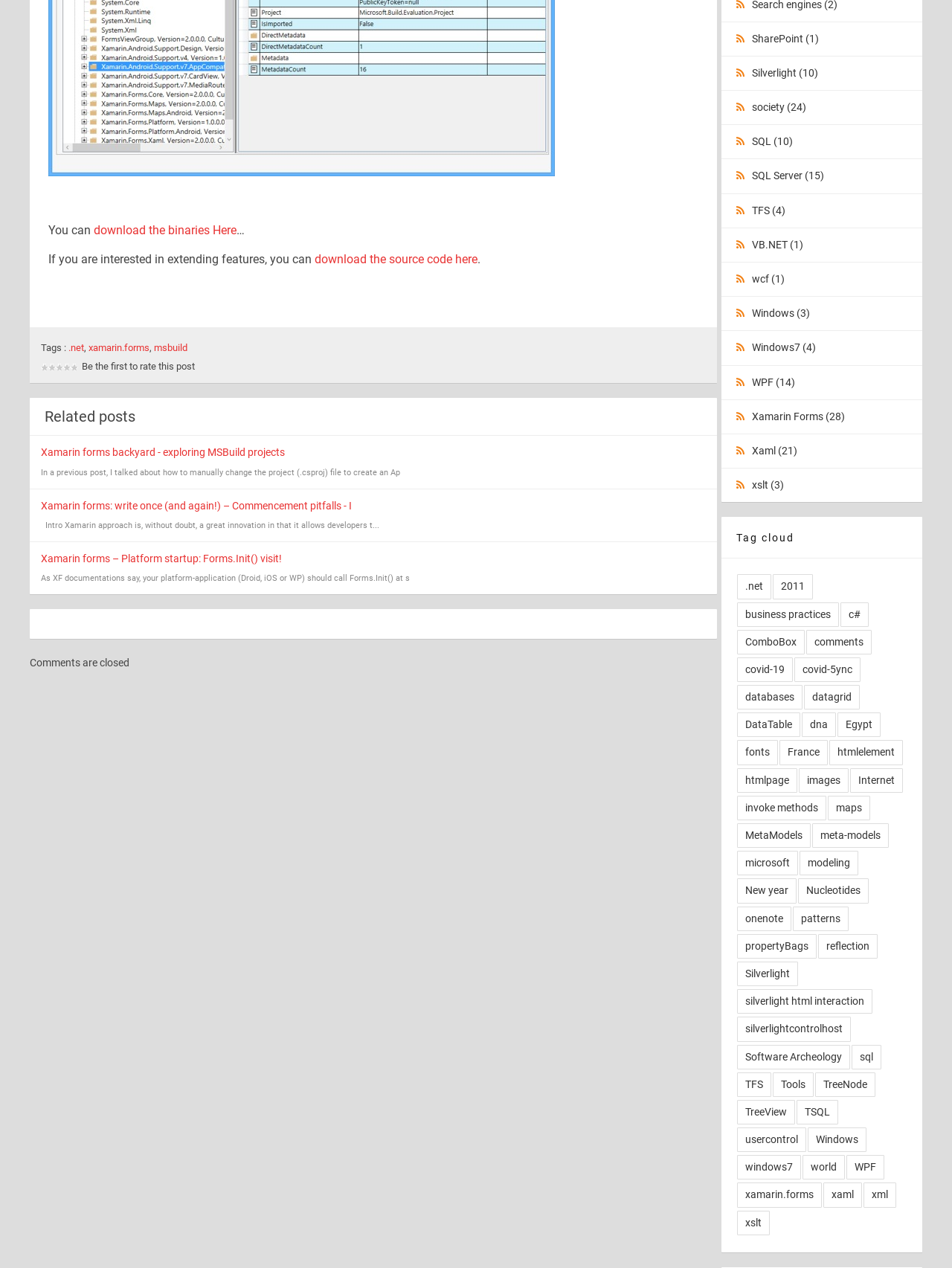Find the bounding box coordinates of the element to click in order to complete this instruction: "view related post". The bounding box coordinates must be four float numbers between 0 and 1, denoted as [left, top, right, bottom].

[0.043, 0.352, 0.299, 0.362]